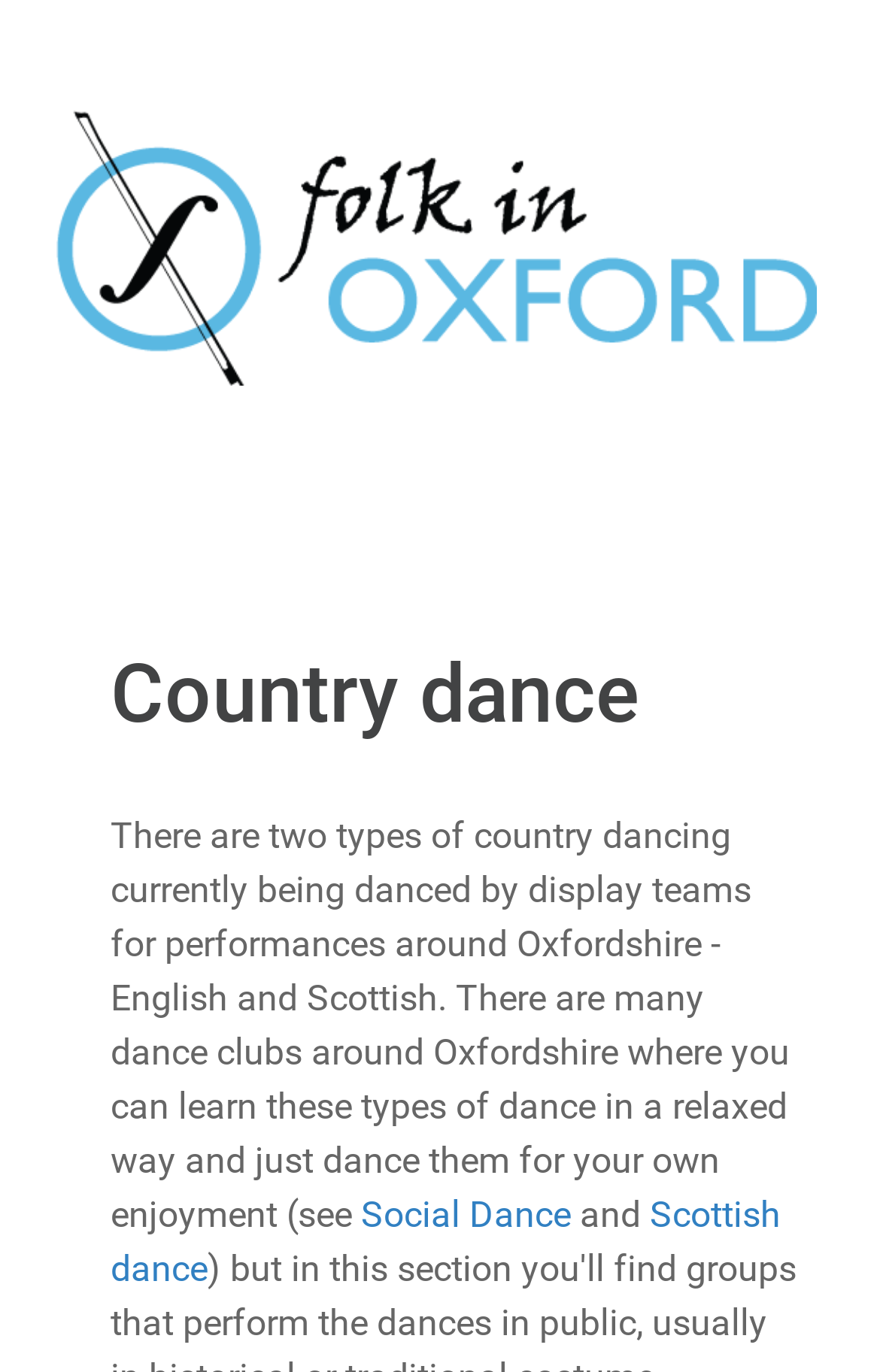Provide a brief response to the question below using a single word or phrase: 
What type of dance is mentioned?

Country dance